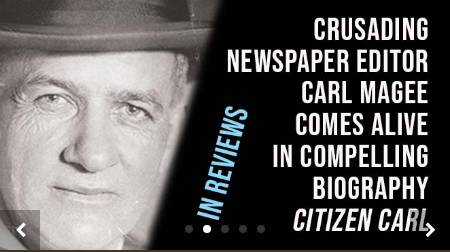Is the biography 'Citizen Carl' being reviewed?
Based on the image, please offer an in-depth response to the question.

The caption includes the phrase 'IN REVIEWS' and mentions the biography 'Citizen Carl', implying that the biography is being actively discussed or critiqued, and therefore, being reviewed.